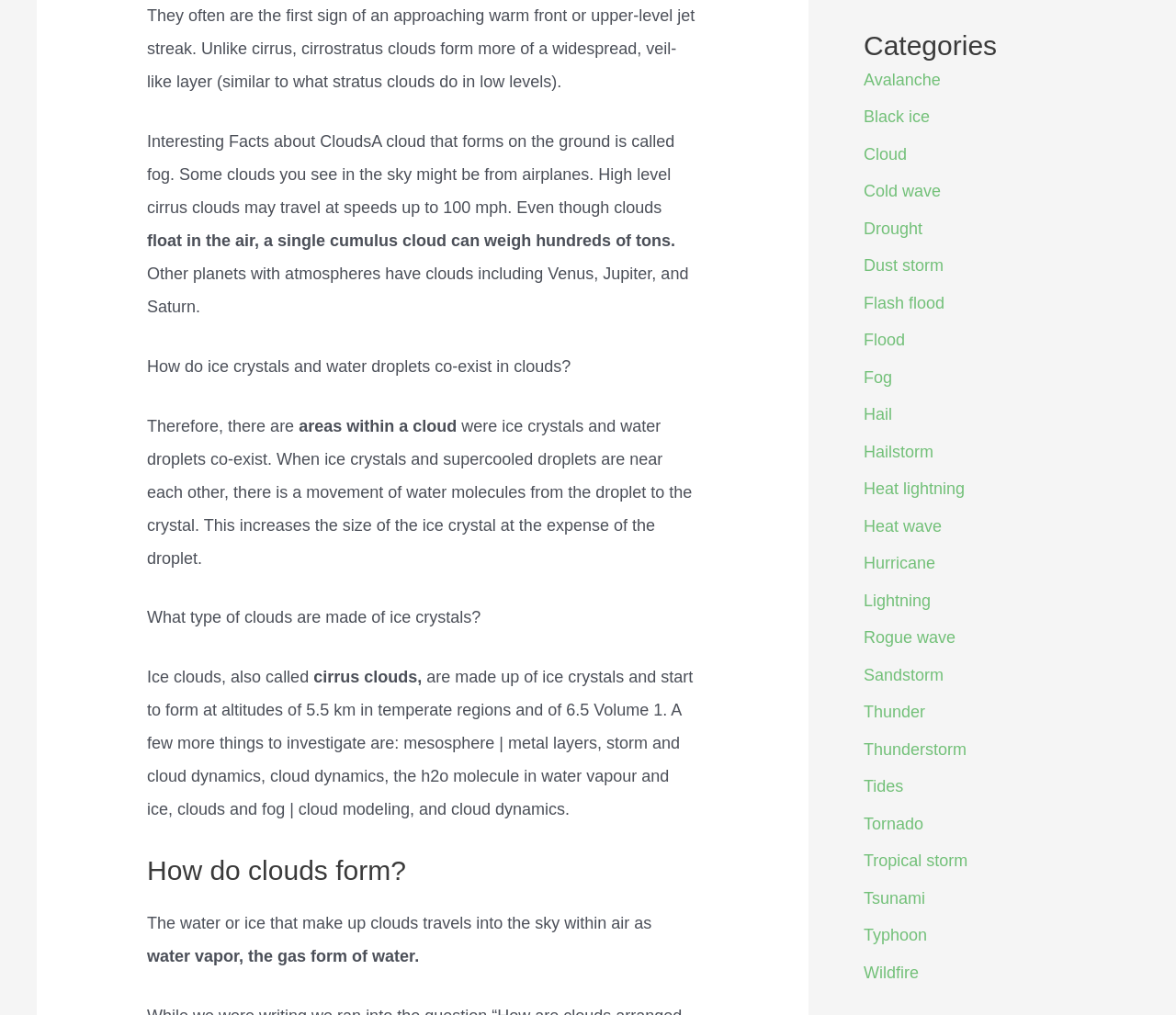Locate the bounding box coordinates for the element described below: "Thunderstorm". The coordinates must be four float values between 0 and 1, formatted as [left, top, right, bottom].

[0.734, 0.729, 0.822, 0.747]